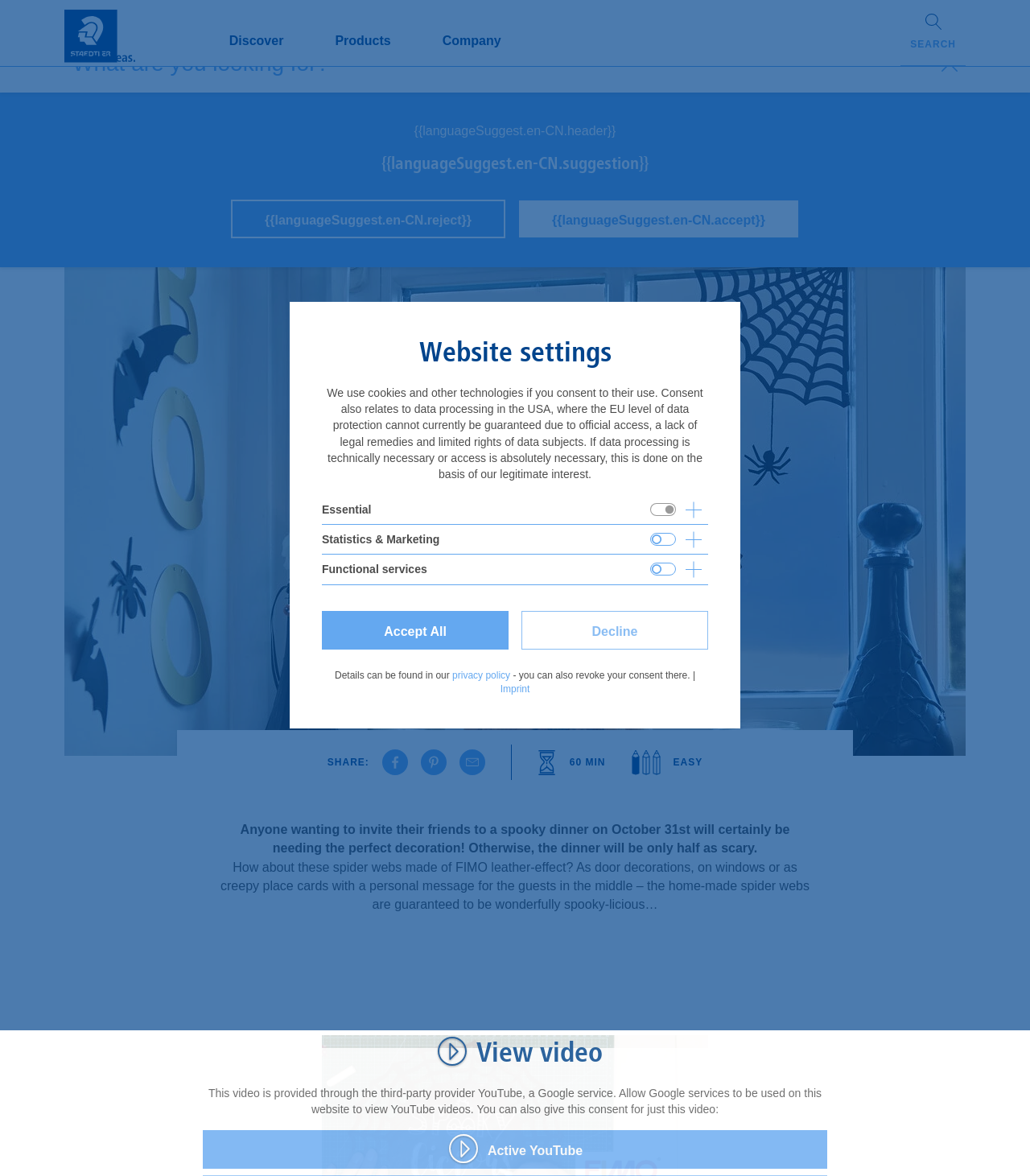Determine the bounding box coordinates for the region that must be clicked to execute the following instruction: "Share on facebook".

[0.371, 0.638, 0.396, 0.659]